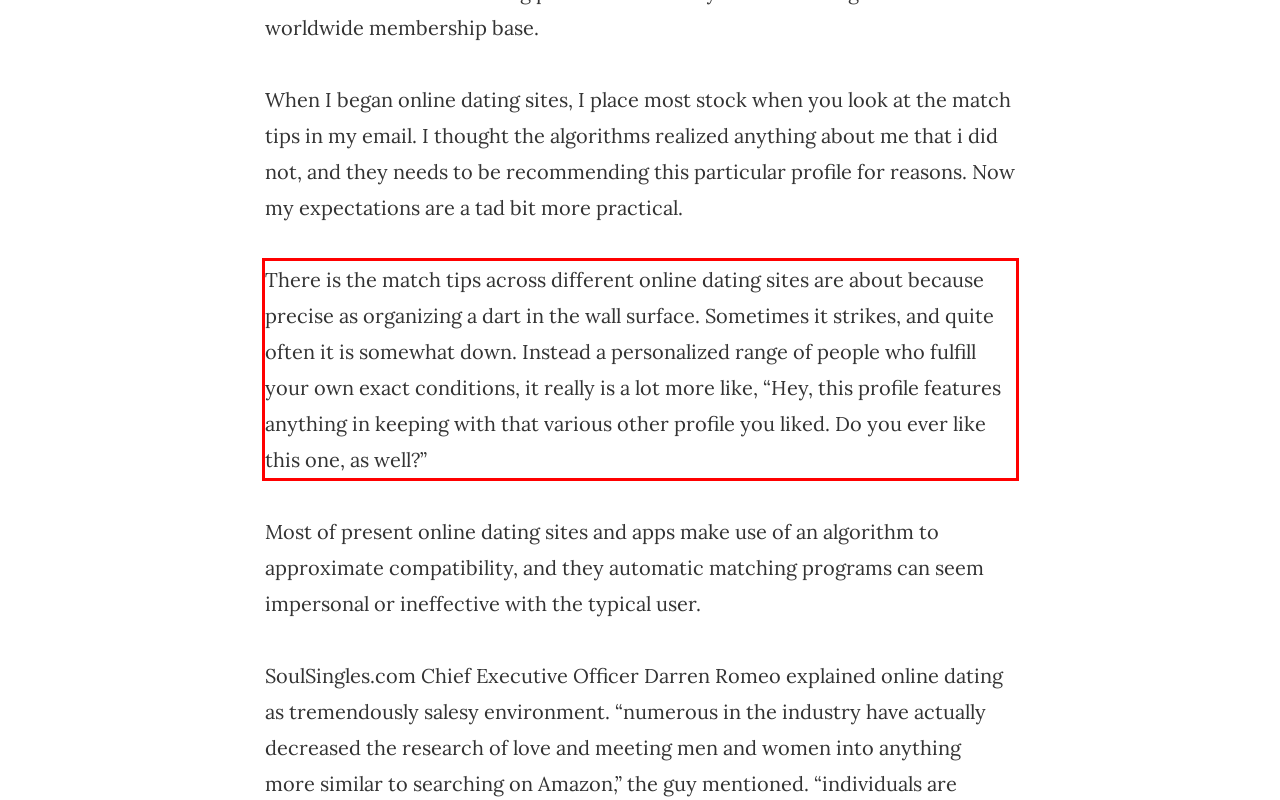You are looking at a screenshot of a webpage with a red rectangle bounding box. Use OCR to identify and extract the text content found inside this red bounding box.

There is the match tips across different online dating sites are about because precise as organizing a dart in the wall surface. Sometimes it strikes, and quite often it is somewhat down. Instead a personalized range of people who fulfill your own exact conditions, it really is a lot more like, “Hey, this profile features anything in keeping with that various other profile you liked. Do you ever like this one, as well?”